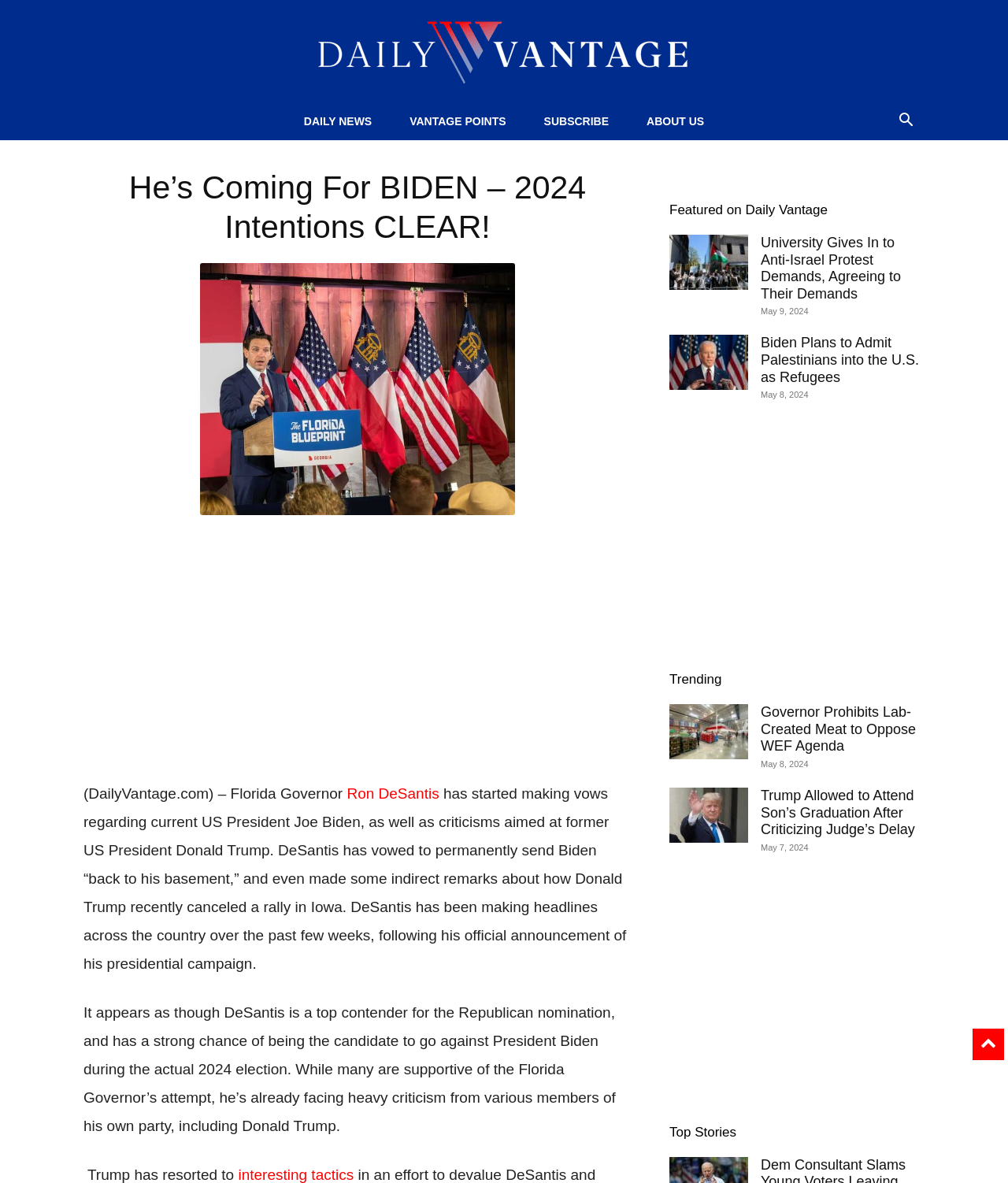Determine which piece of text is the heading of the webpage and provide it.

He’s Coming For BIDEN – 2024 Intentions CLEAR!